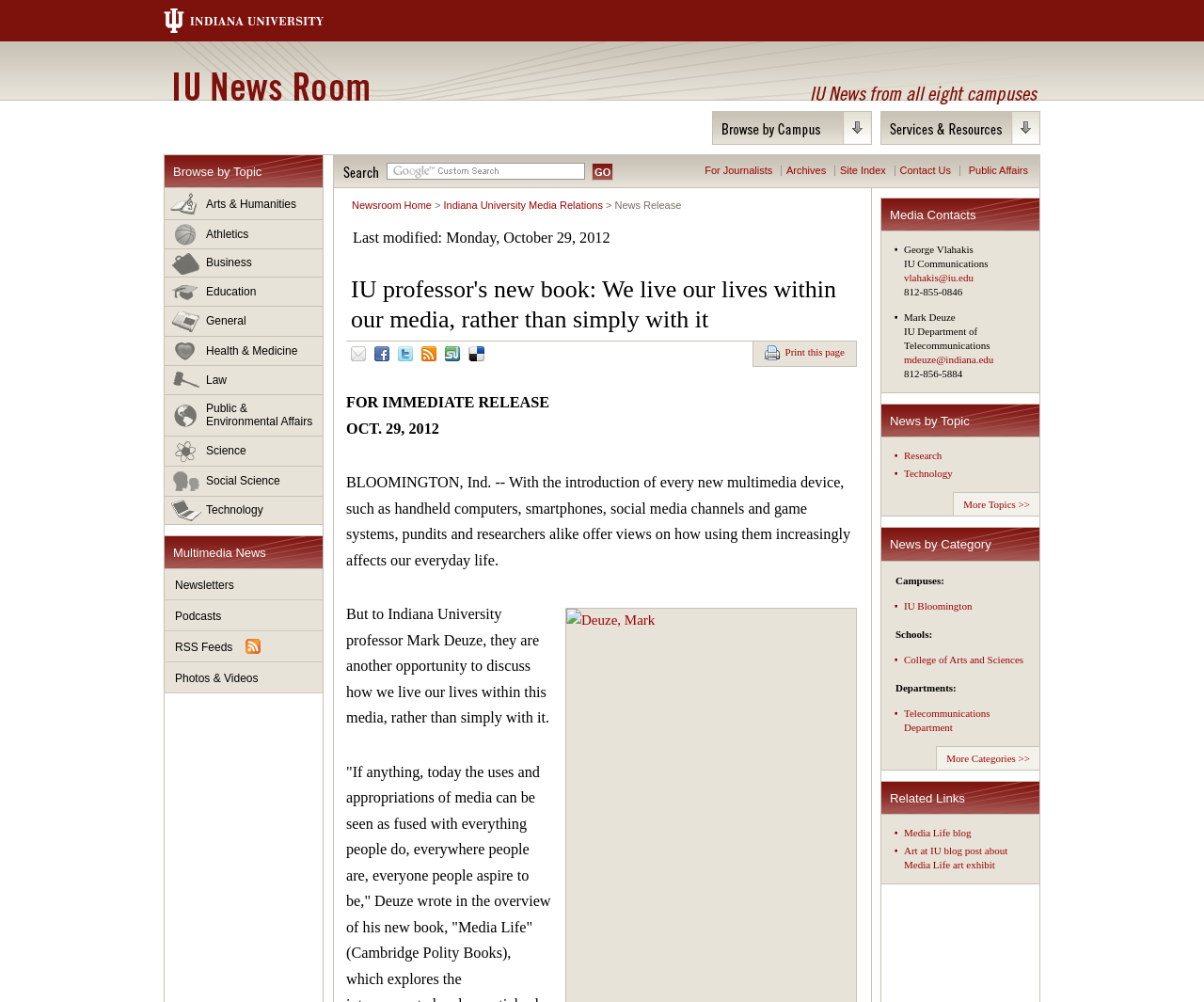Answer the following query with a single word or phrase:
How many links are there under the 'News by Topic' heading?

2